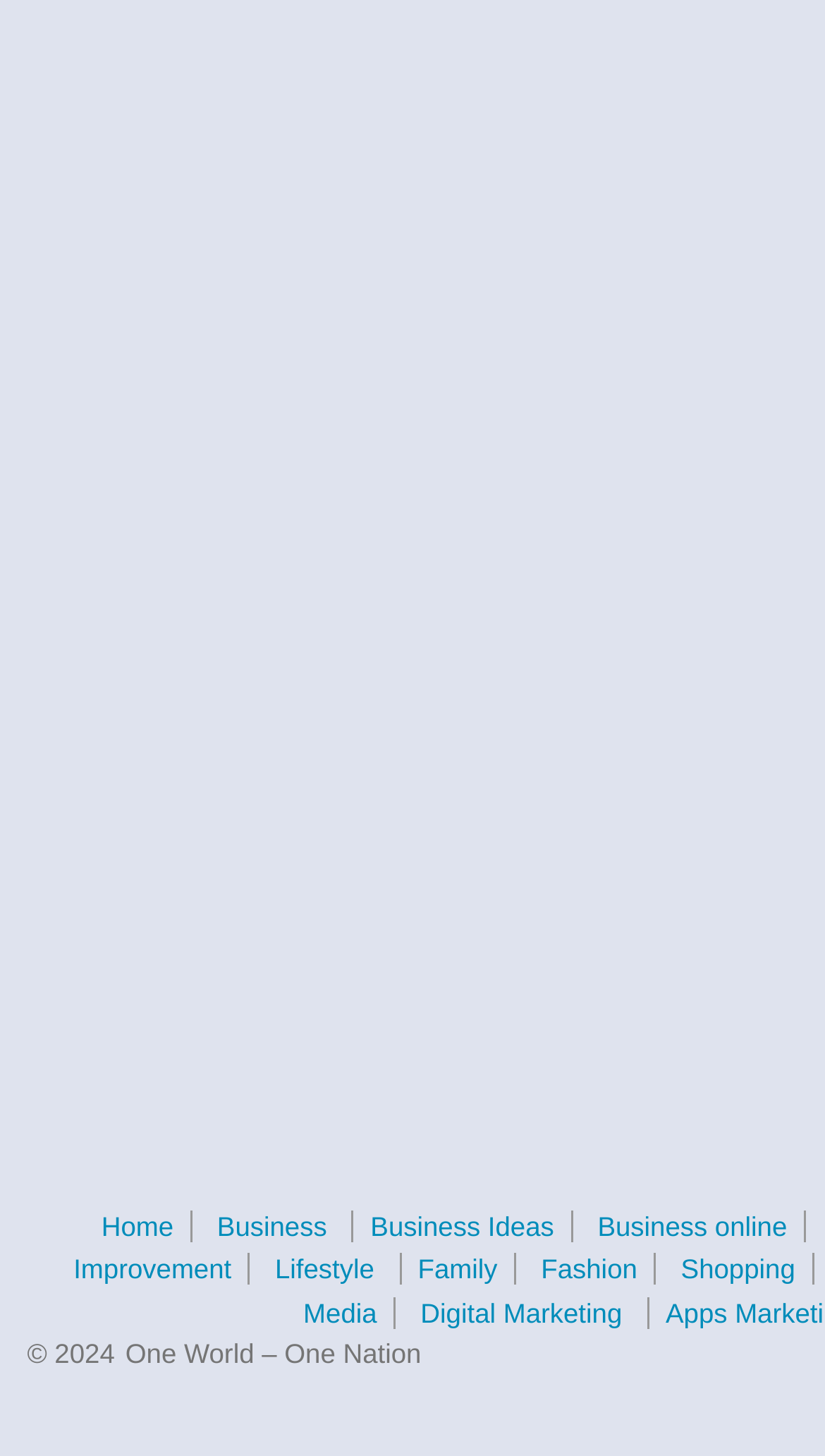Find the bounding box coordinates for the HTML element described in this sentence: "Business Ideas". Provide the coordinates as four float numbers between 0 and 1, in the format [left, top, right, bottom].

[0.428, 0.831, 0.692, 0.853]